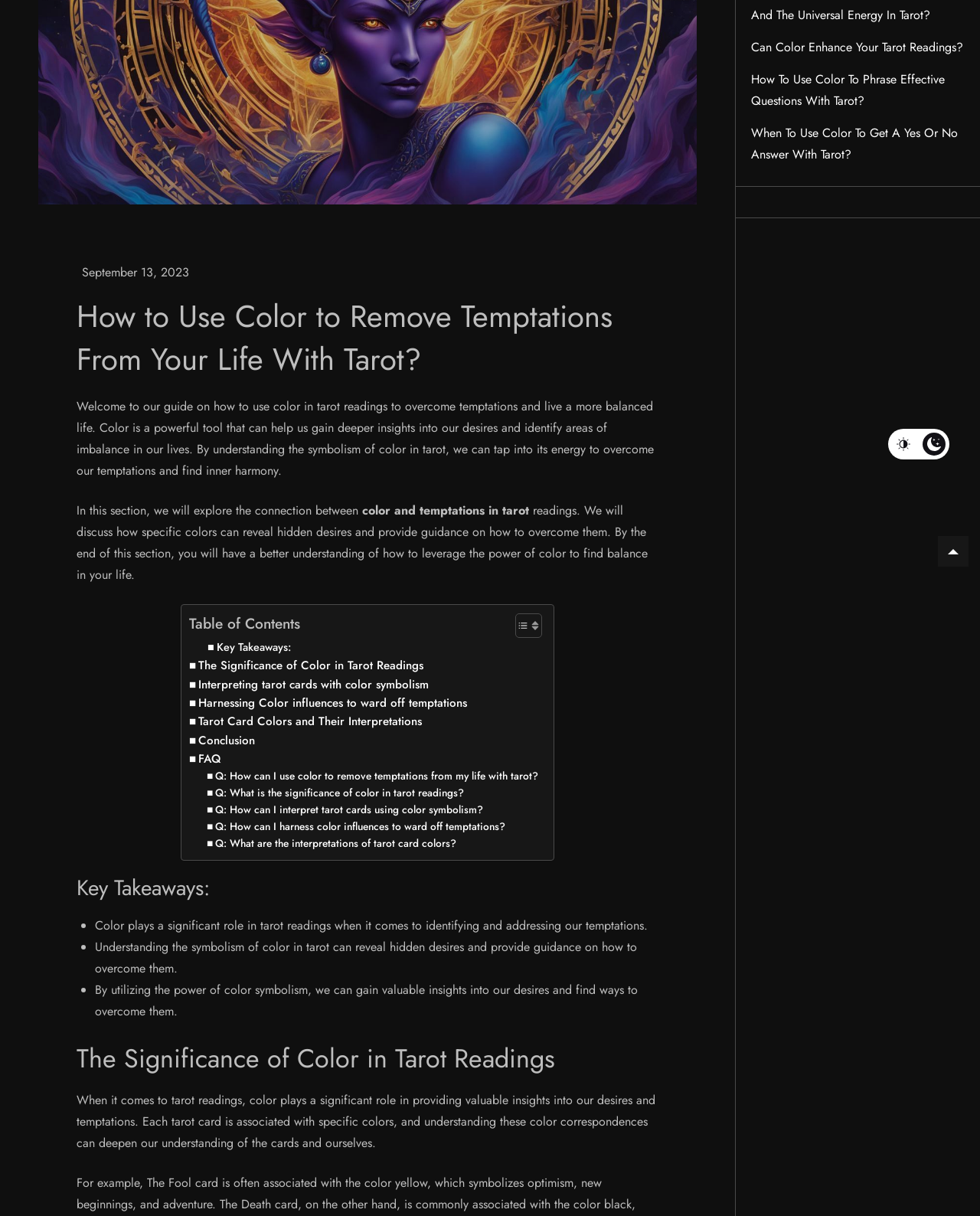Find the UI element described as: "parent_node: Skip to content" and predict its bounding box coordinates. Ensure the coordinates are four float numbers between 0 and 1, [left, top, right, bottom].

[0.906, 0.353, 0.969, 0.378]